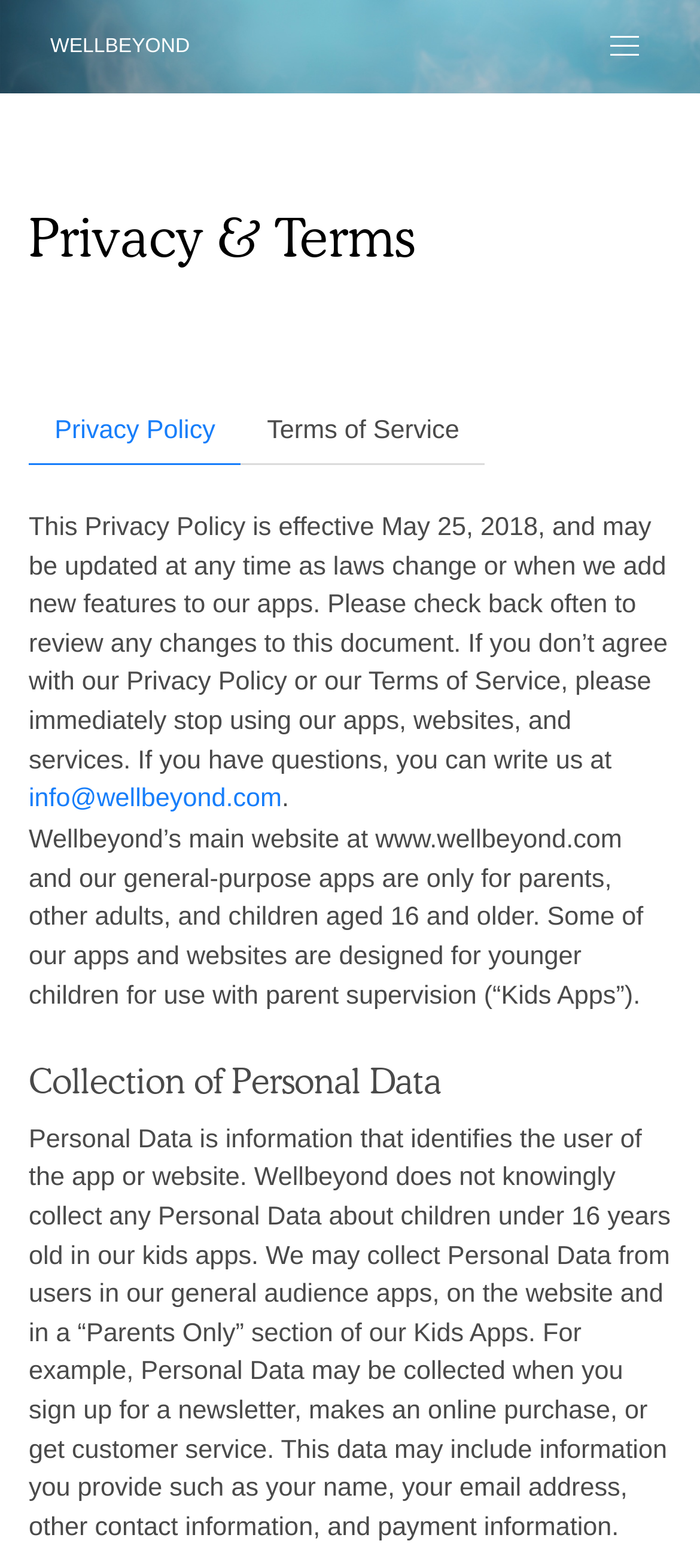Give the bounding box coordinates for the element described as: "parent_node: WELLBEYOND aria-label="menu"".

[0.826, 0.0, 0.959, 0.06]